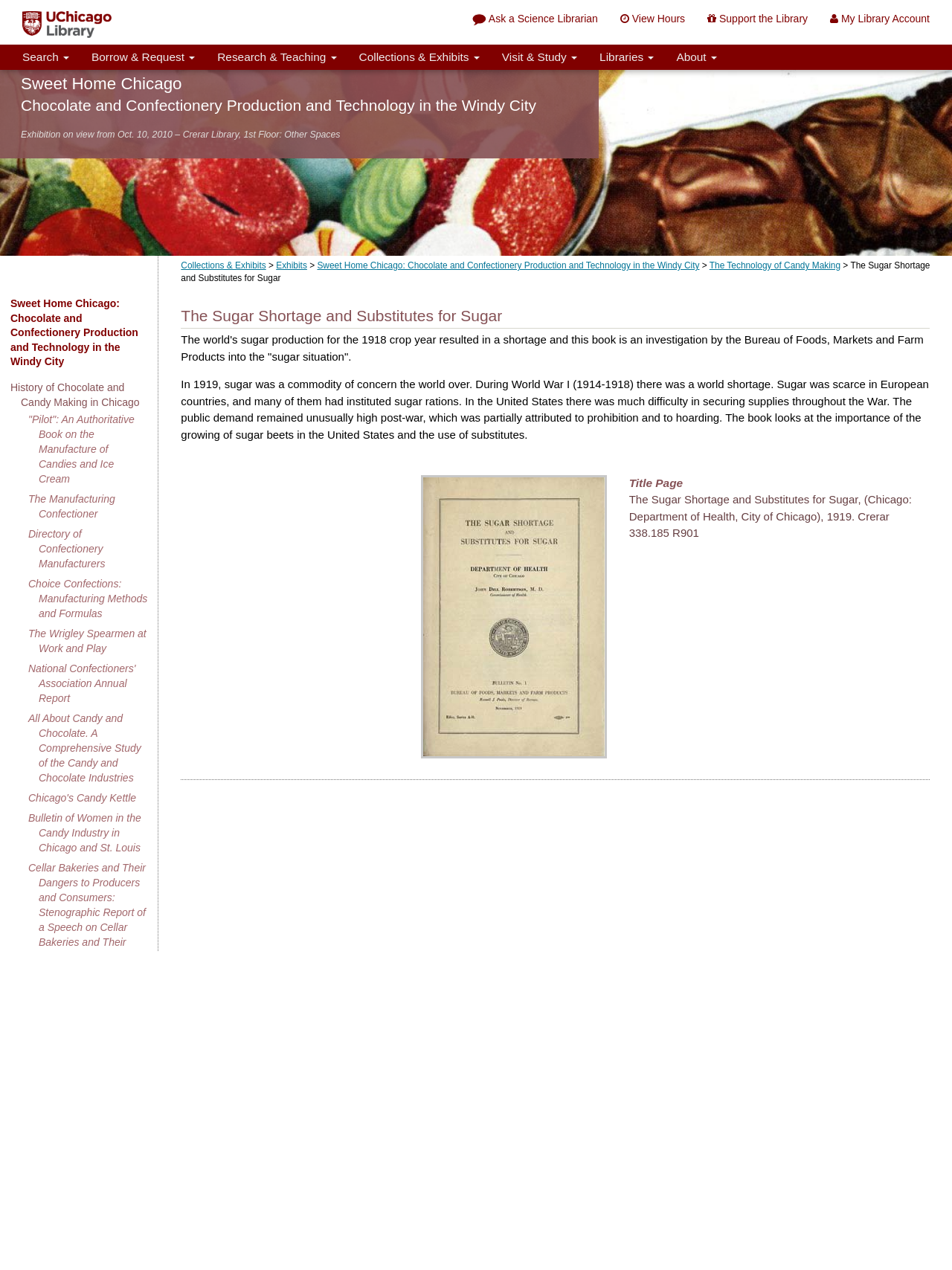Please give a succinct answer using a single word or phrase:
What is the title of the exhibition on view?

Sweet Home Chicago